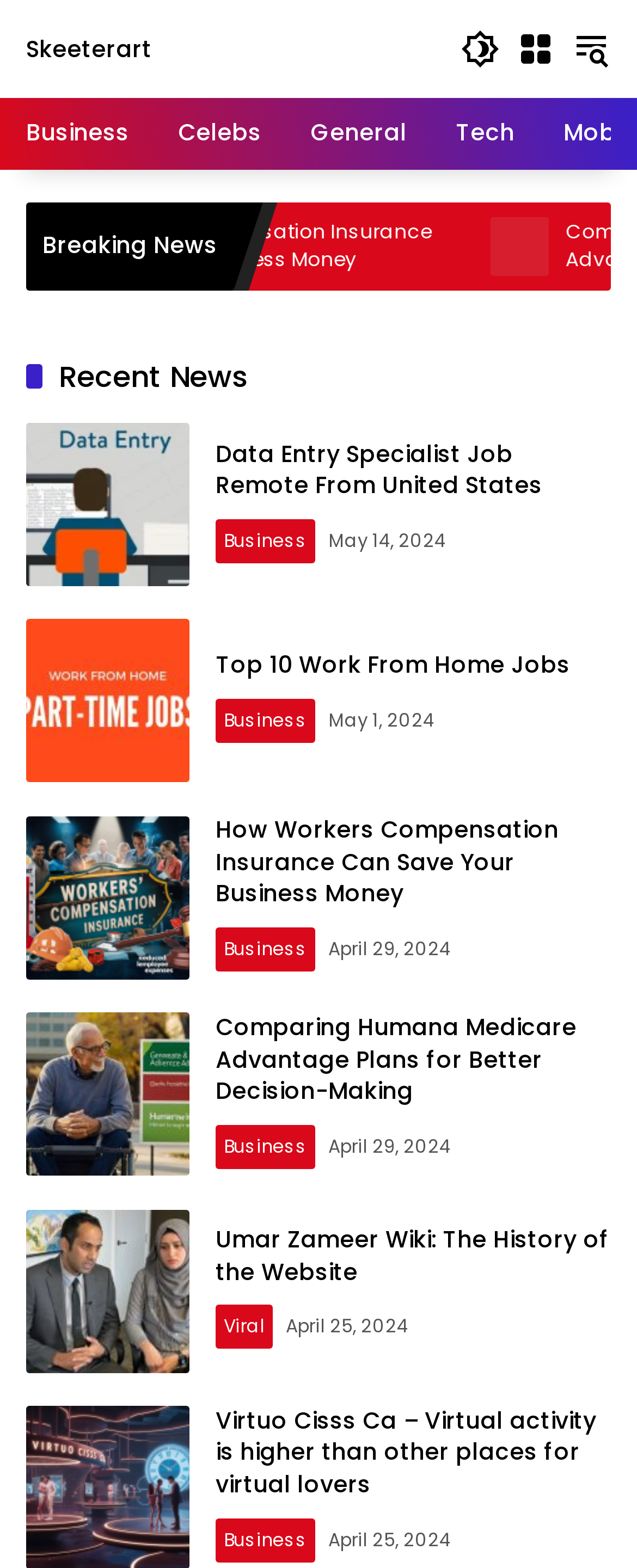How many links are available under the 'Business' category?
Provide an in-depth and detailed explanation in response to the question.

I counted the number of links that have the category 'Business', which are 4 in total, including 'Comparing Humana Medicare Advantage Plans for Better Decision-Making', 'Data Entry Specialist Job Remote From United States', 'How Workers Compensation Insurance Can Save Your Business Money', and another article under the 'Recent News' heading.